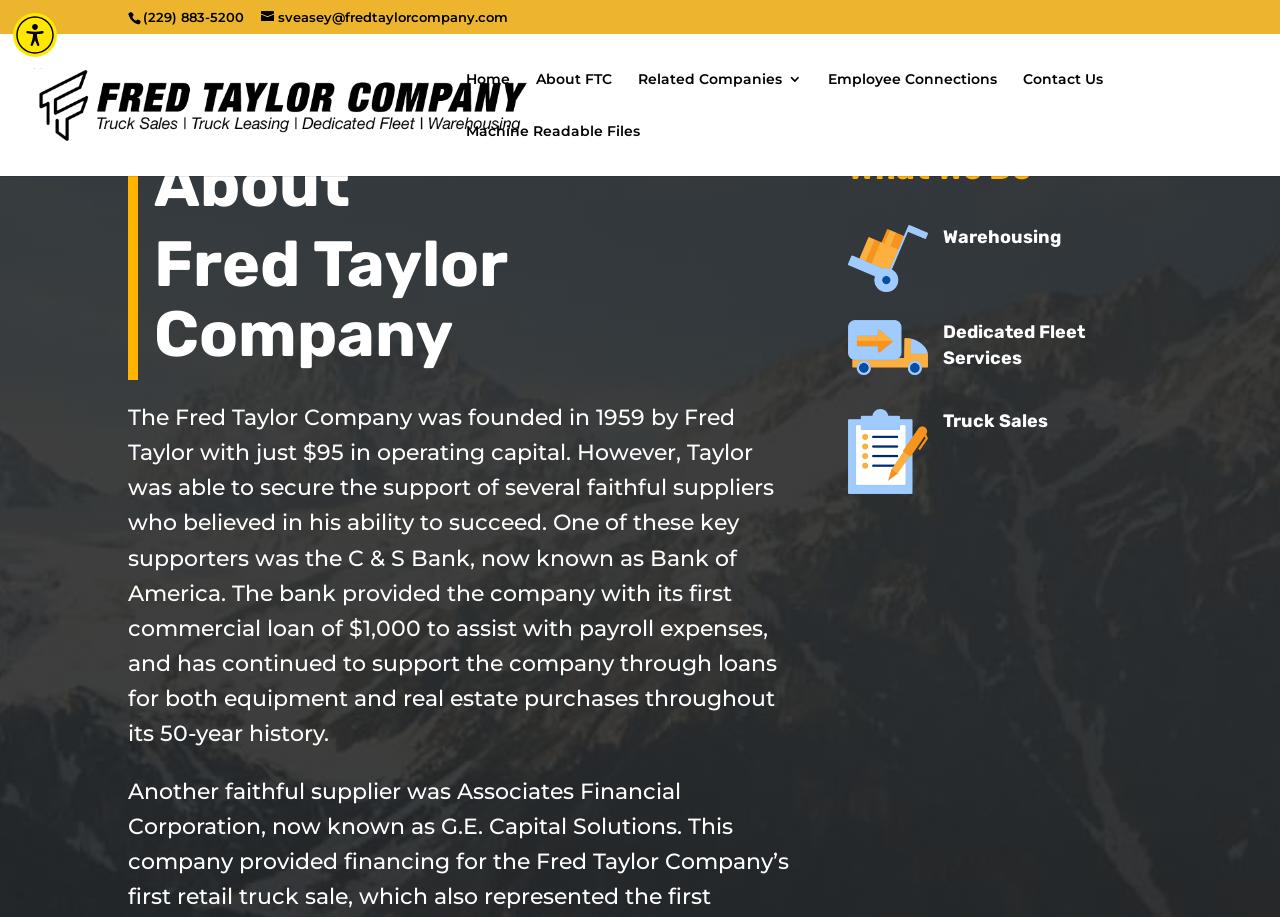What services does Fred Taylor Company provide?
Based on the content of the image, thoroughly explain and answer the question.

I found the services by looking at the LayoutTable elements with the bounding box coordinates [0.663, 0.246, 0.9, 0.319], [0.663, 0.349, 0.9, 0.415], and [0.663, 0.446, 0.9, 0.539], which contain the headings 'Warehousing', 'Dedicated Fleet Services', and 'Truck Sales'.